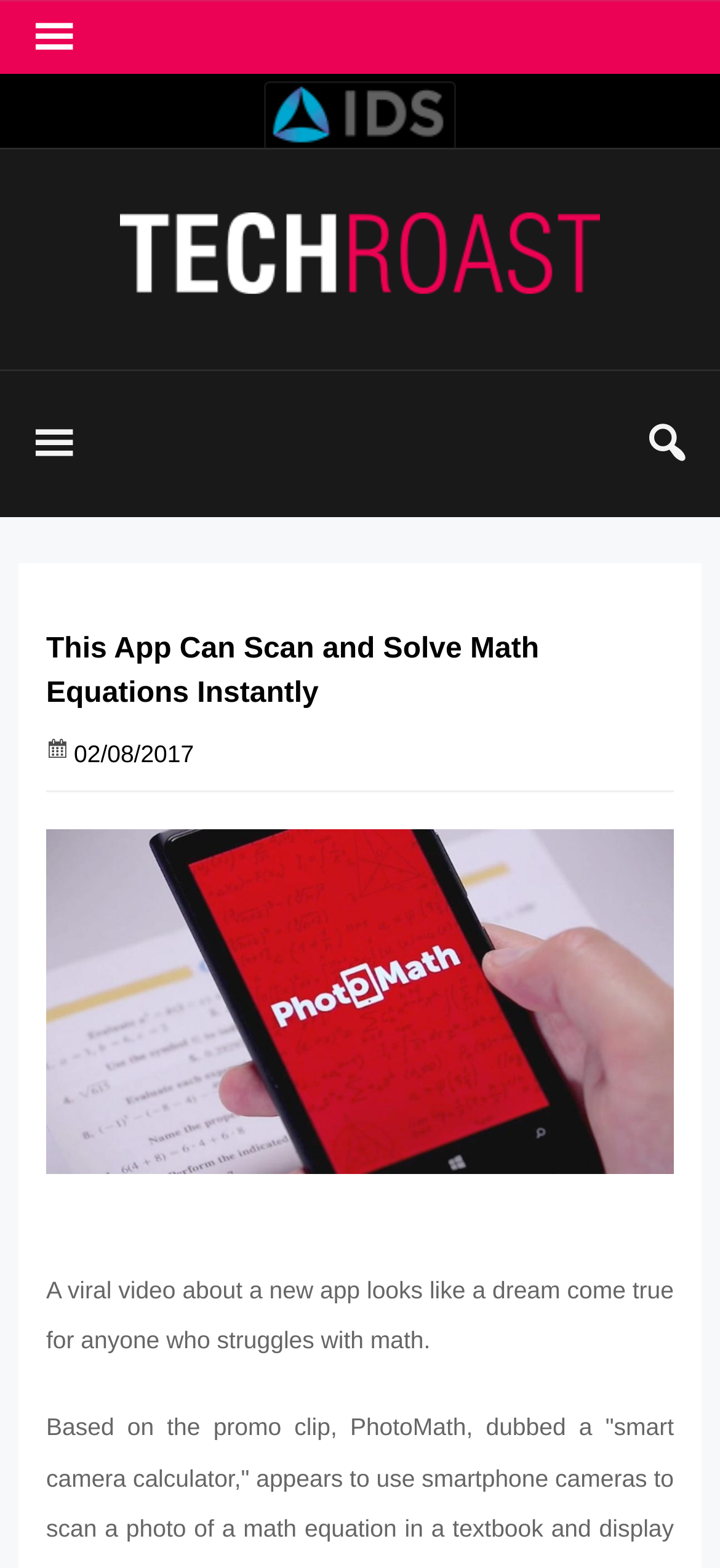Please find the bounding box coordinates in the format (top-left x, top-left y, bottom-right x, bottom-right y) for the given element description. Ensure the coordinates are floating point numbers between 0 and 1. Description: title="Home"

[0.051, 0.136, 0.949, 0.194]